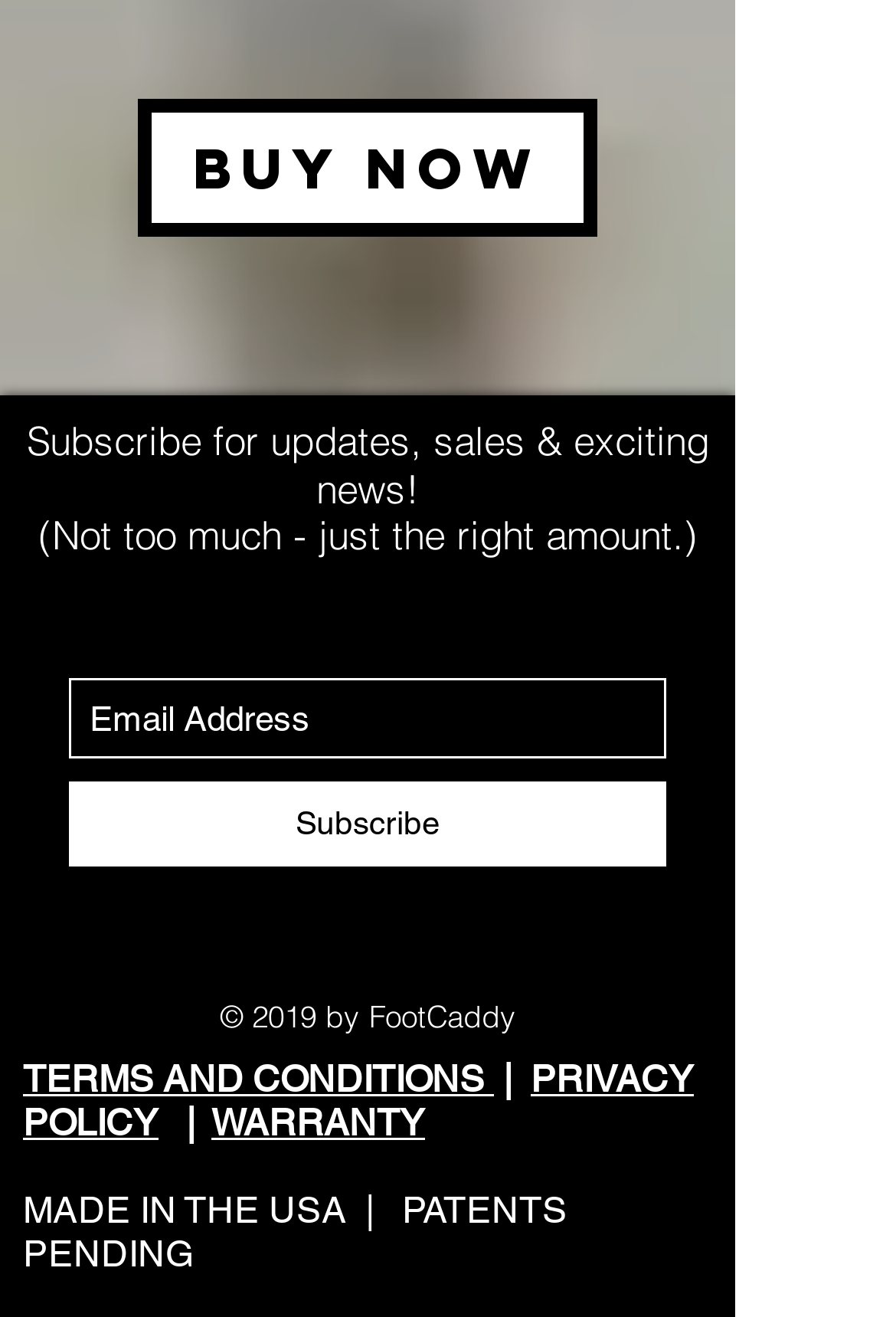Kindly respond to the following question with a single word or a brief phrase: 
How many links are there at the bottom of the webpage?

4